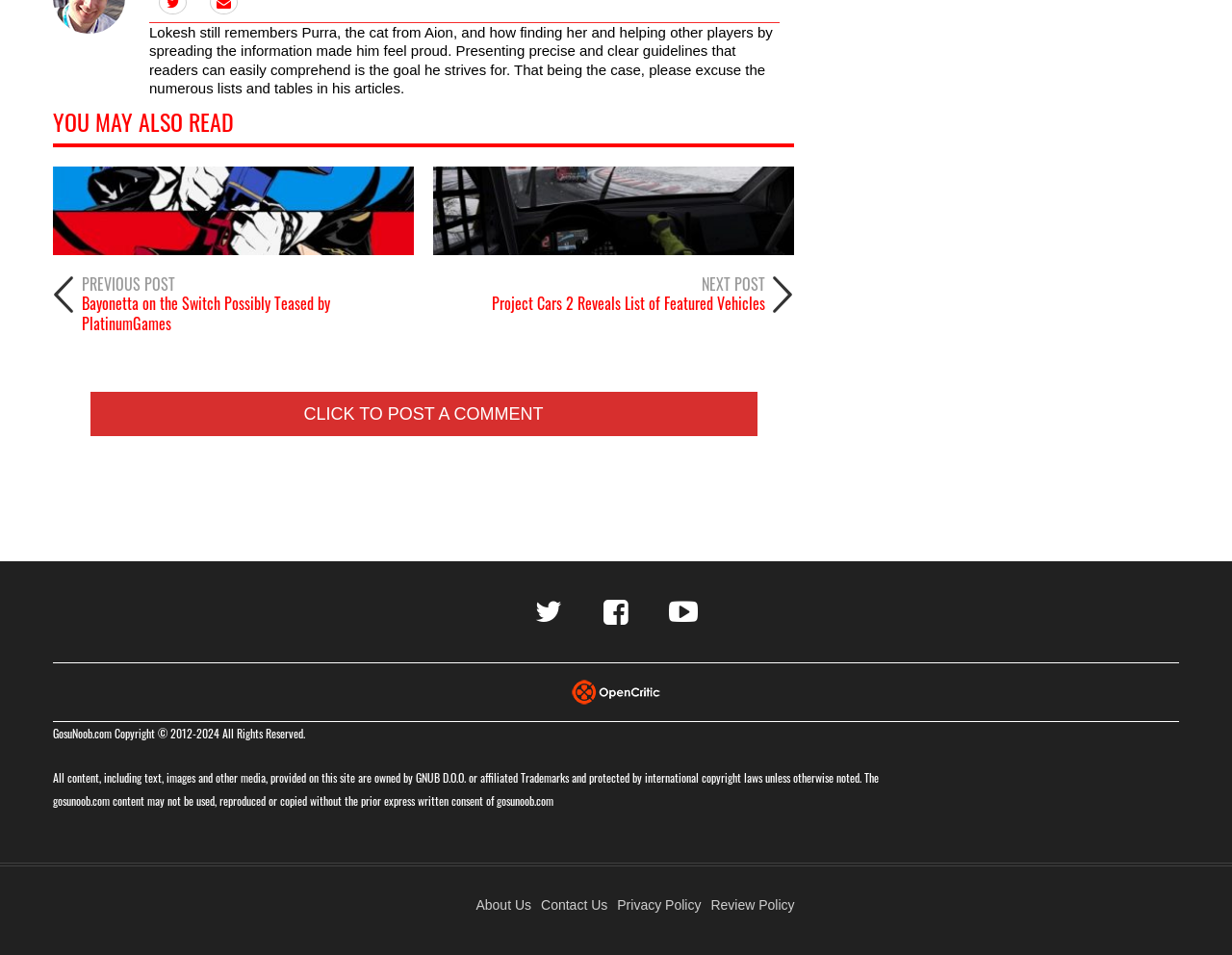Determine the coordinates of the bounding box for the clickable area needed to execute this instruction: "Search for products".

None